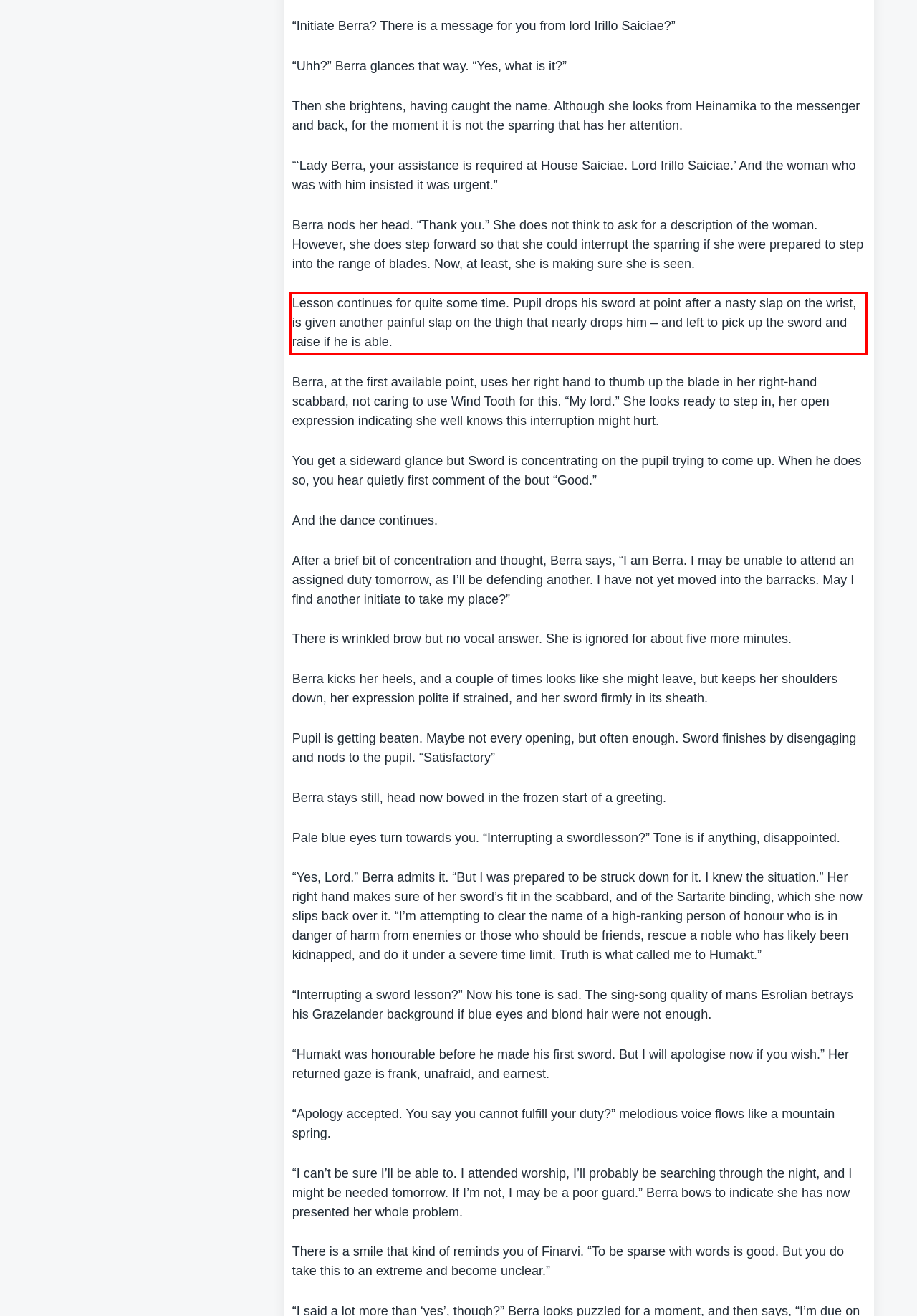You are provided with a webpage screenshot that includes a red rectangle bounding box. Extract the text content from within the bounding box using OCR.

Lesson continues for quite some time. Pupil drops his sword at point after a nasty slap on the wrist, is given another painful slap on the thigh that nearly drops him – and left to pick up the sword and raise if he is able.